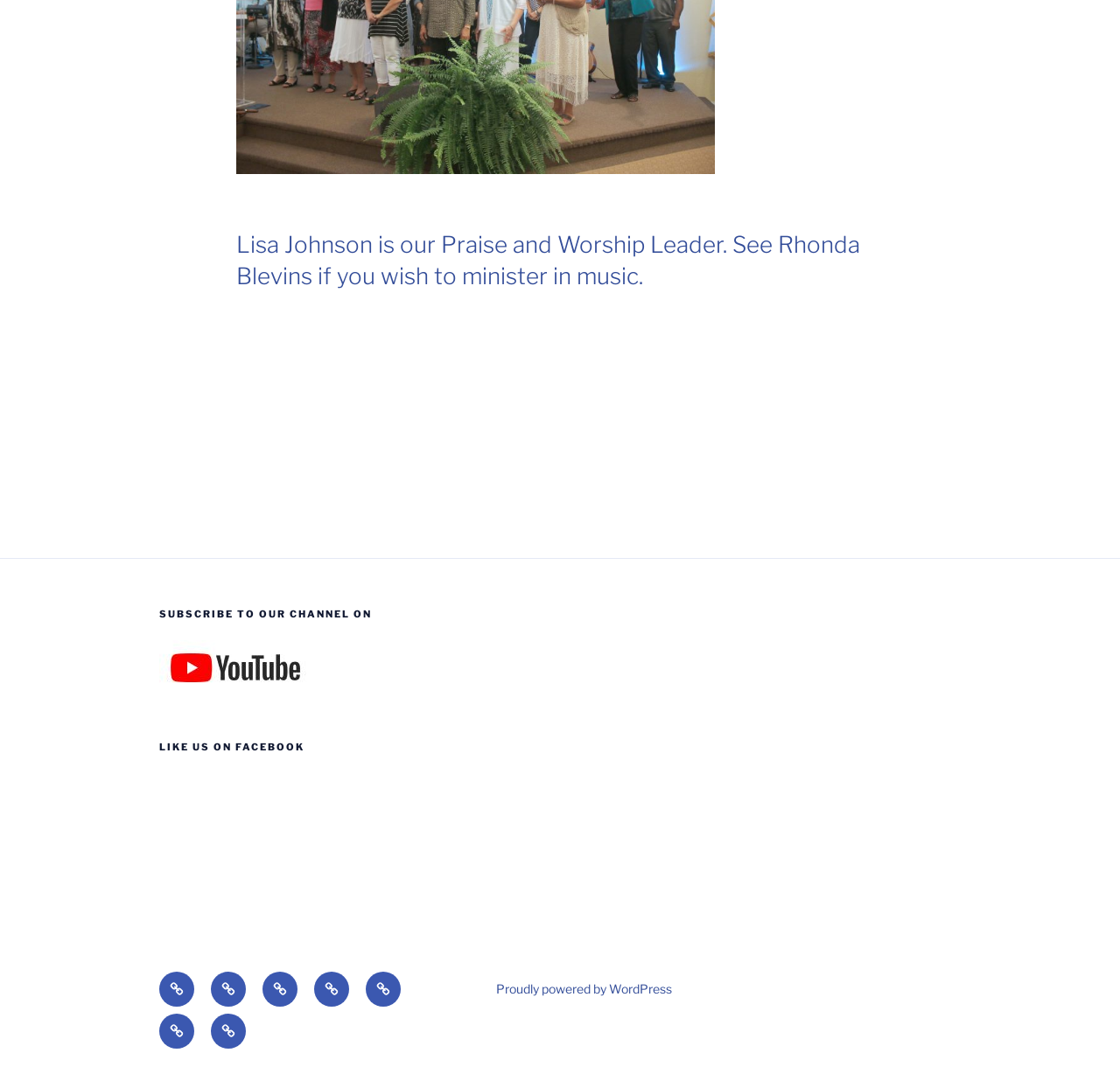Identify the bounding box coordinates for the element you need to click to achieve the following task: "Go to the Home page". Provide the bounding box coordinates as four float numbers between 0 and 1, in the form [left, top, right, bottom].

[0.142, 0.904, 0.173, 0.937]